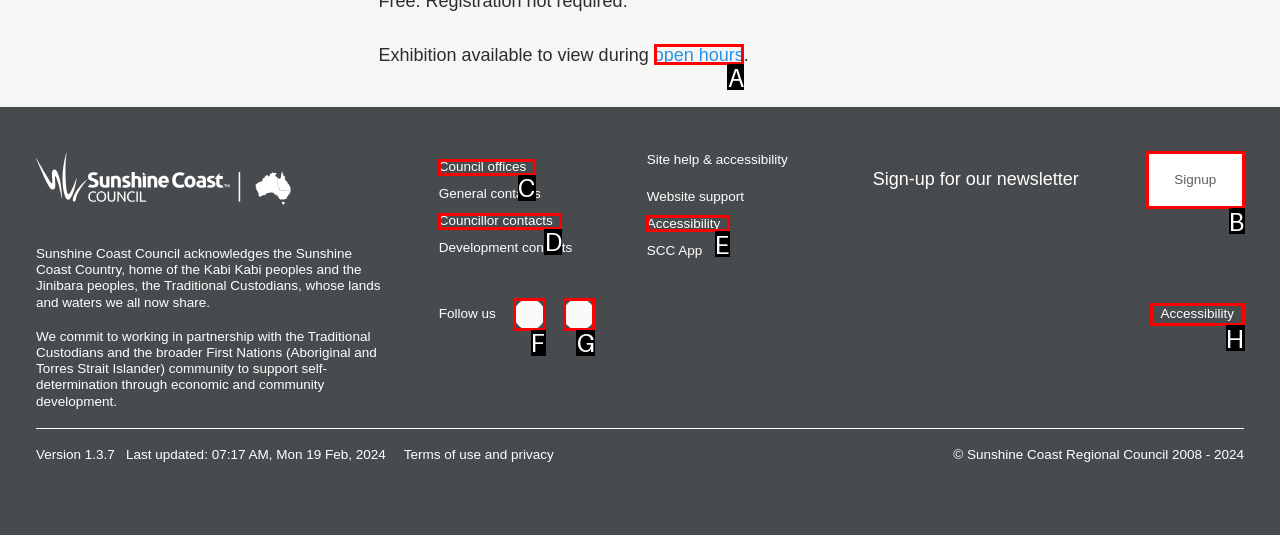Tell me which letter corresponds to the UI element that will allow you to View open hours. Answer with the letter directly.

A